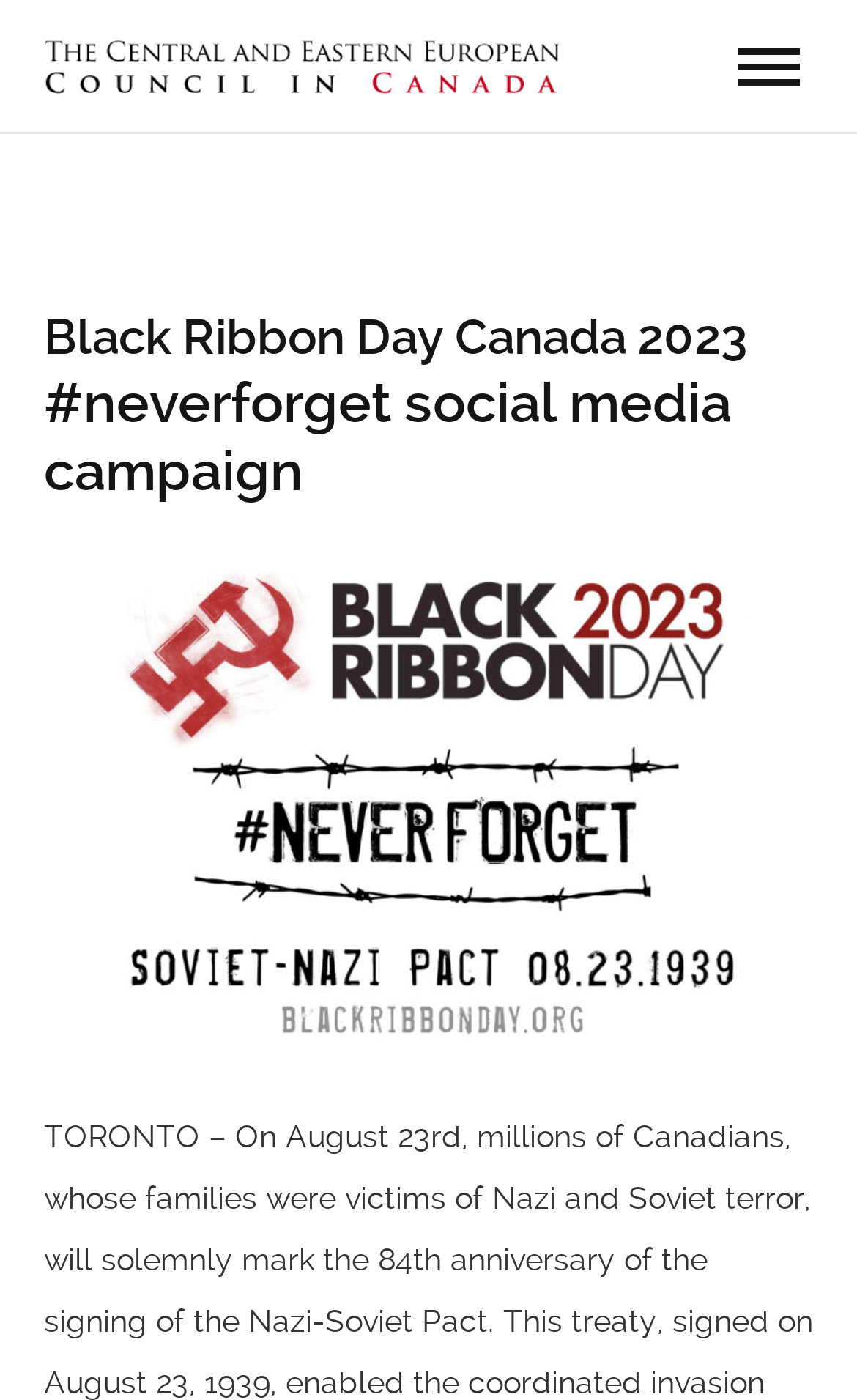How many headings are there in the HeaderAsNonLandmark element?
With the help of the image, please provide a detailed response to the question.

I counted the number of heading elements within the HeaderAsNonLandmark element and found two: 'Black Ribbon Day Canada 2023' and '#neverforget social media campaign'.